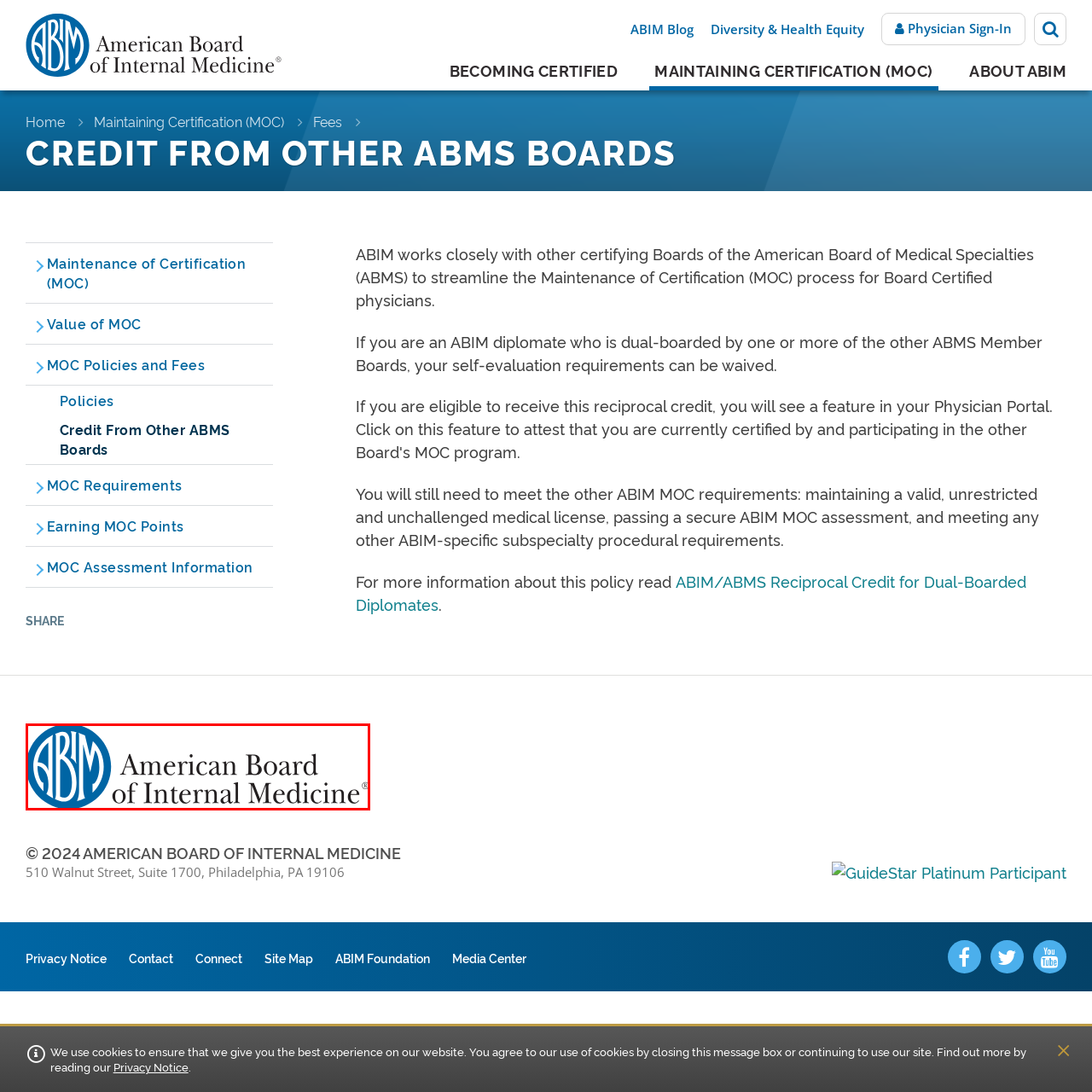Inspect the image bordered by the red bounding box and supply a comprehensive response to the upcoming question based on what you see in the image: What font style is used for the full name of the organization?

According to the caption, the full name 'American Board of Internal Medicine' is presented in a sleek, professional font, which suggests the font style used is sleek and professional.